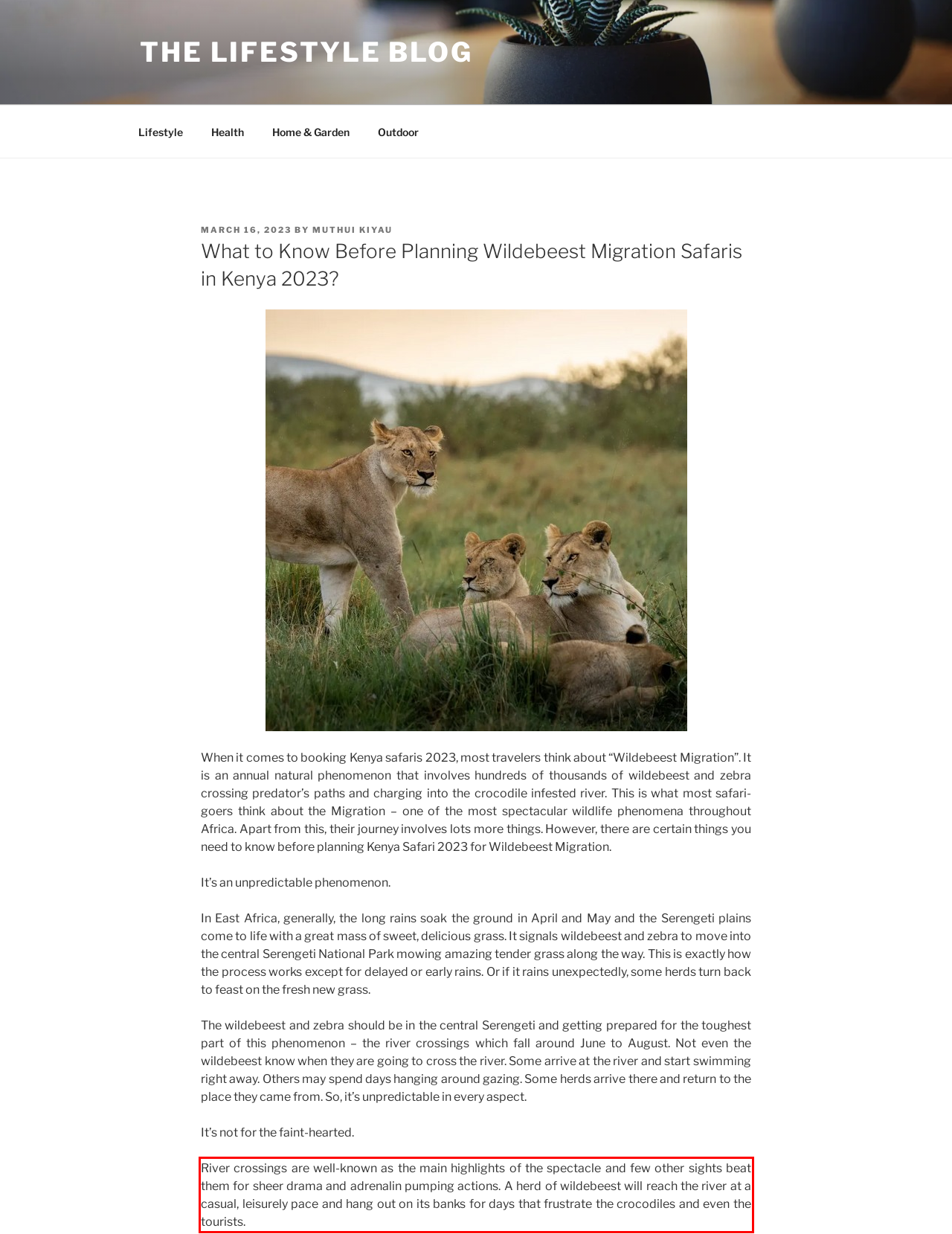Given a screenshot of a webpage containing a red bounding box, perform OCR on the text within this red bounding box and provide the text content.

River crossings are well-known as the main highlights of the spectacle and few other sights beat them for sheer drama and adrenalin pumping actions. A herd of wildebeest will reach the river at a casual, leisurely pace and hang out on its banks for days that frustrate the crocodiles and even the tourists.